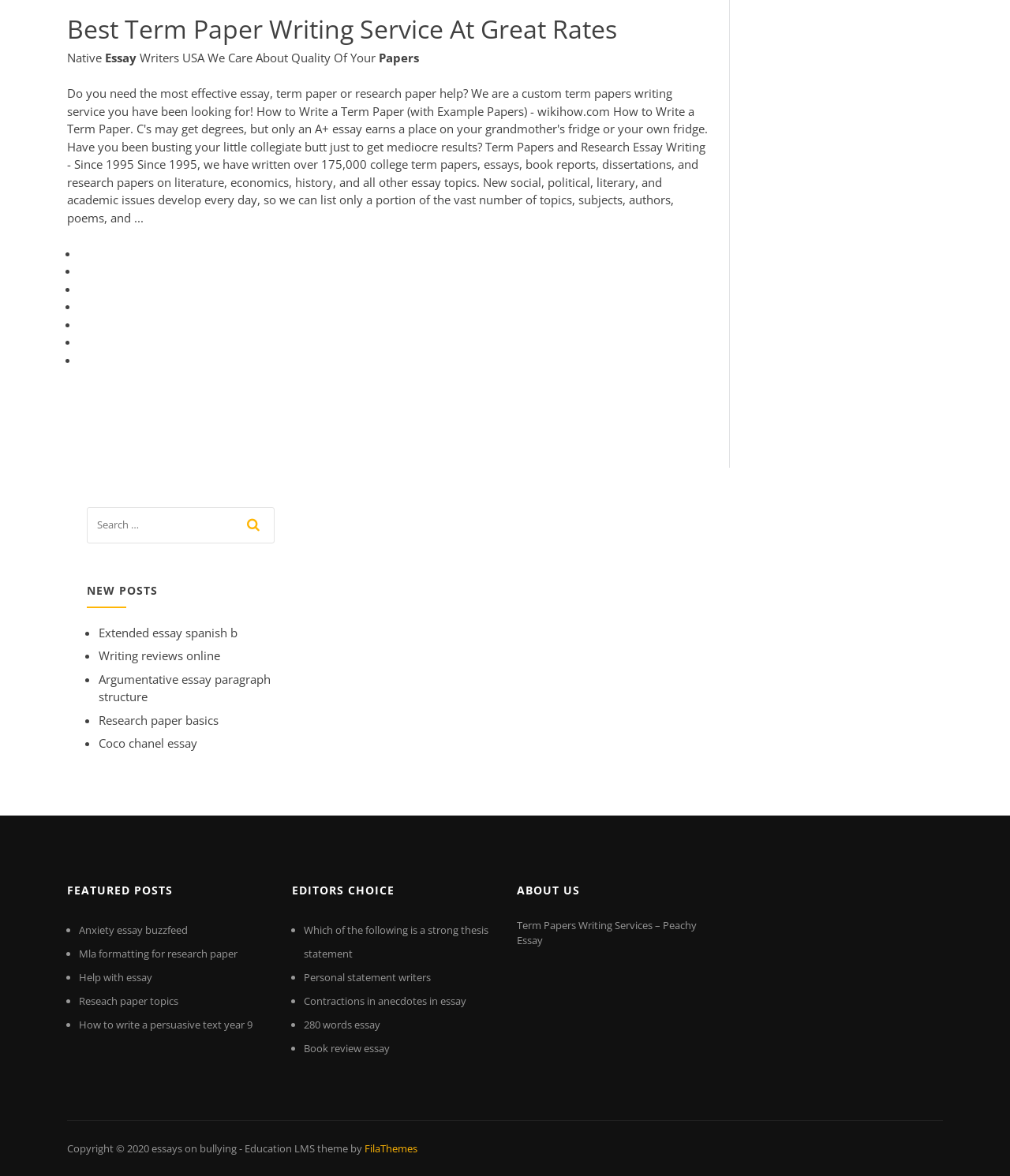Can you show the bounding box coordinates of the region to click on to complete the task described in the instruction: "Search for a term paper"?

[0.086, 0.431, 0.271, 0.468]